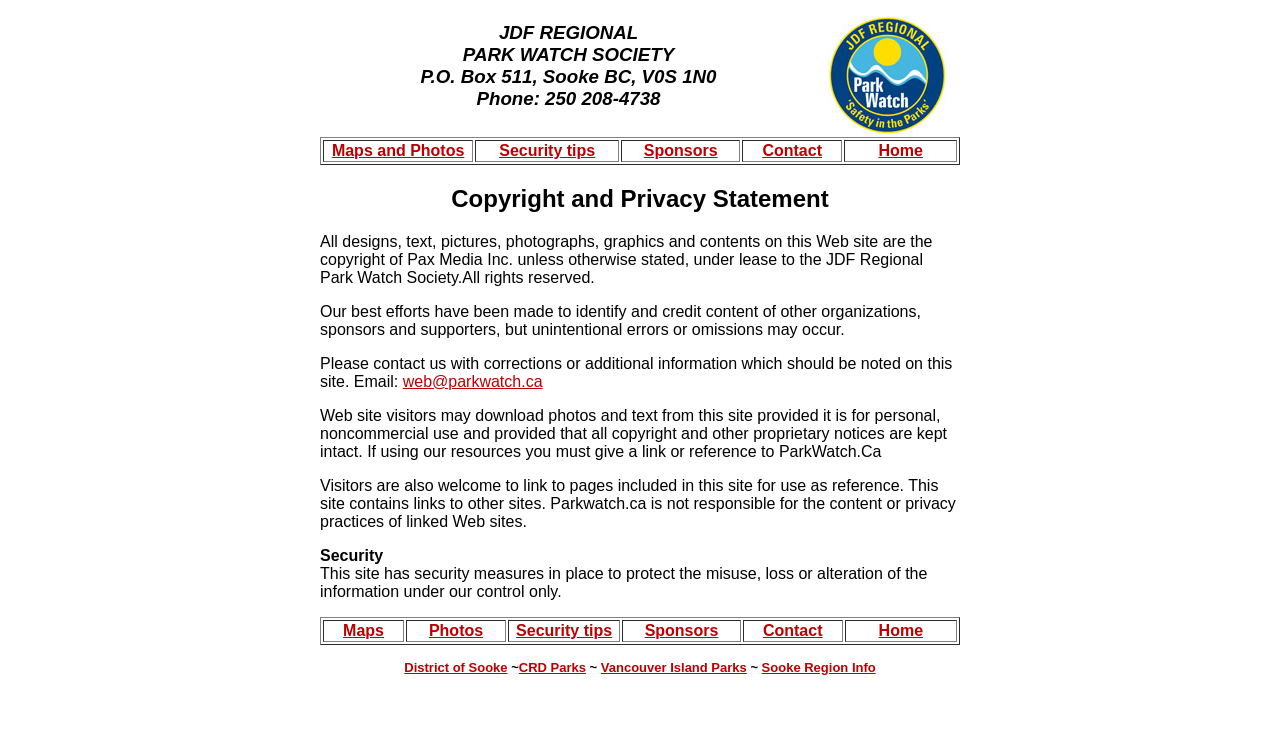Please find the bounding box coordinates of the clickable region needed to complete the following instruction: "Contact JDF Regional Park Watch Society". The bounding box coordinates must consist of four float numbers between 0 and 1, i.e., [left, top, right, bottom].

[0.58, 0.188, 0.658, 0.217]